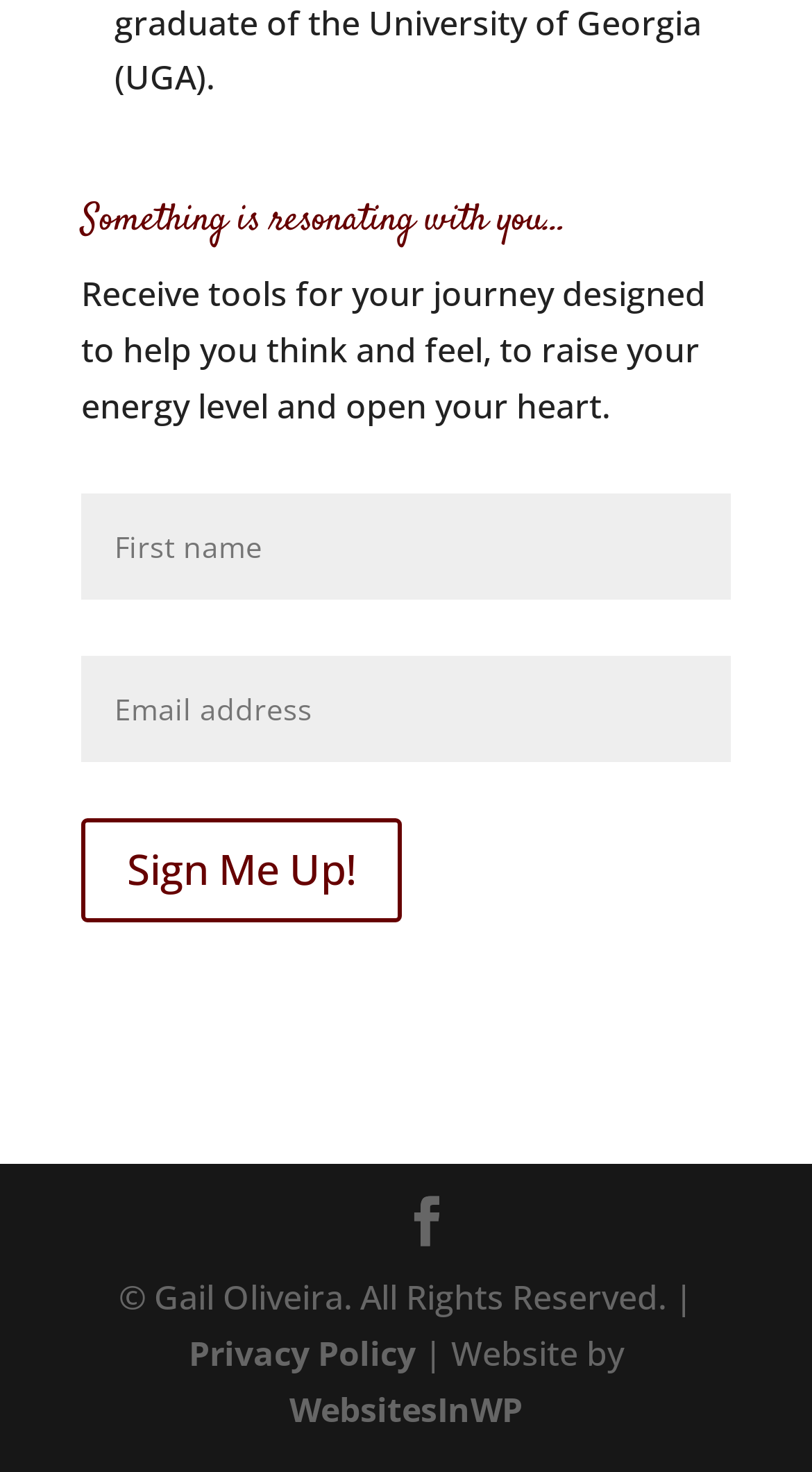Please answer the following question using a single word or phrase: 
What is the label of the button?

Sign Me Up!